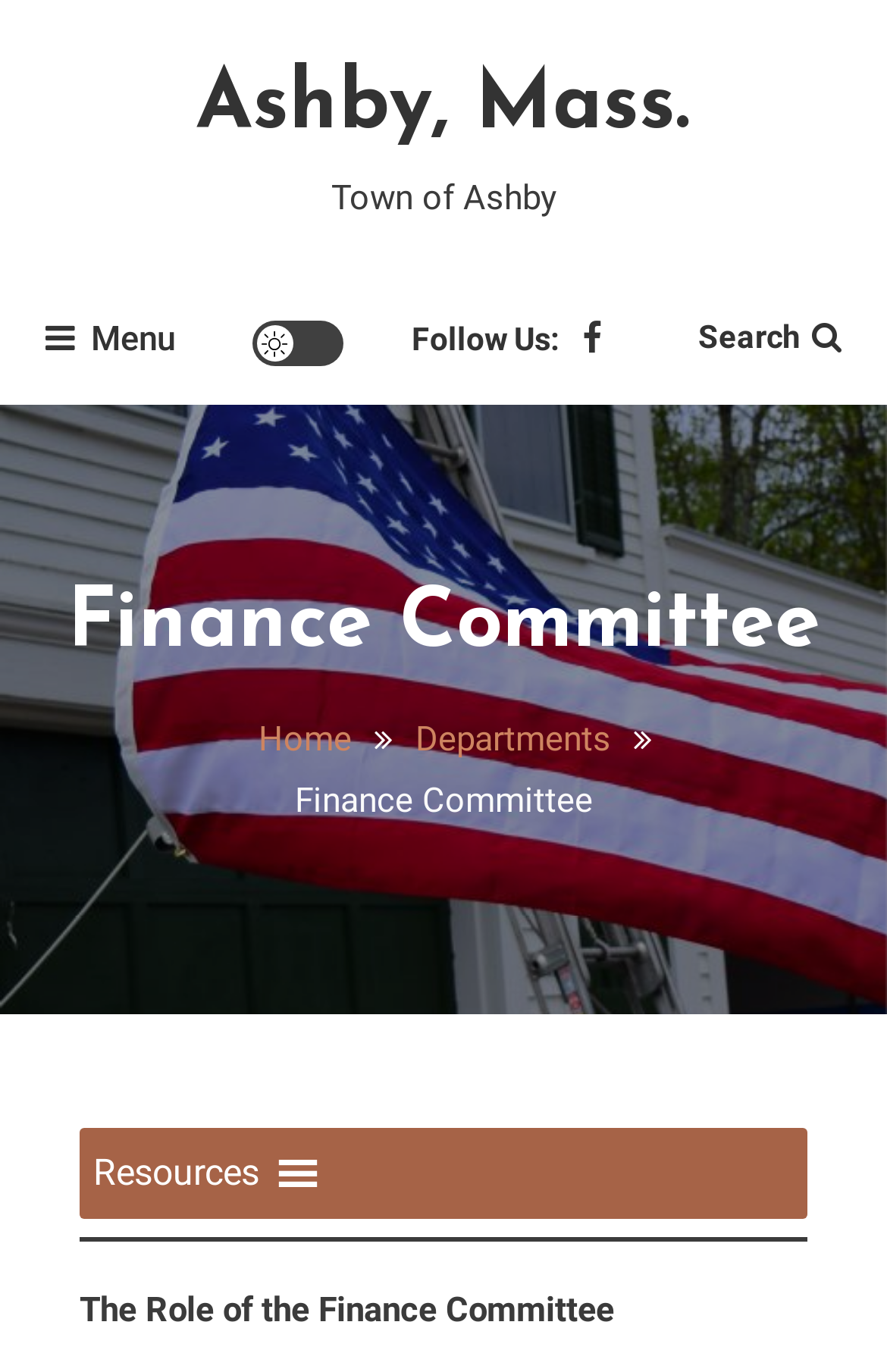Examine the image carefully and respond to the question with a detailed answer: 
What is the navigation menu called?

The navigation menu is called 'Breadcrumbs' which is located below the main heading 'Finance Committee' and contains links to 'Home' and 'Departments'.